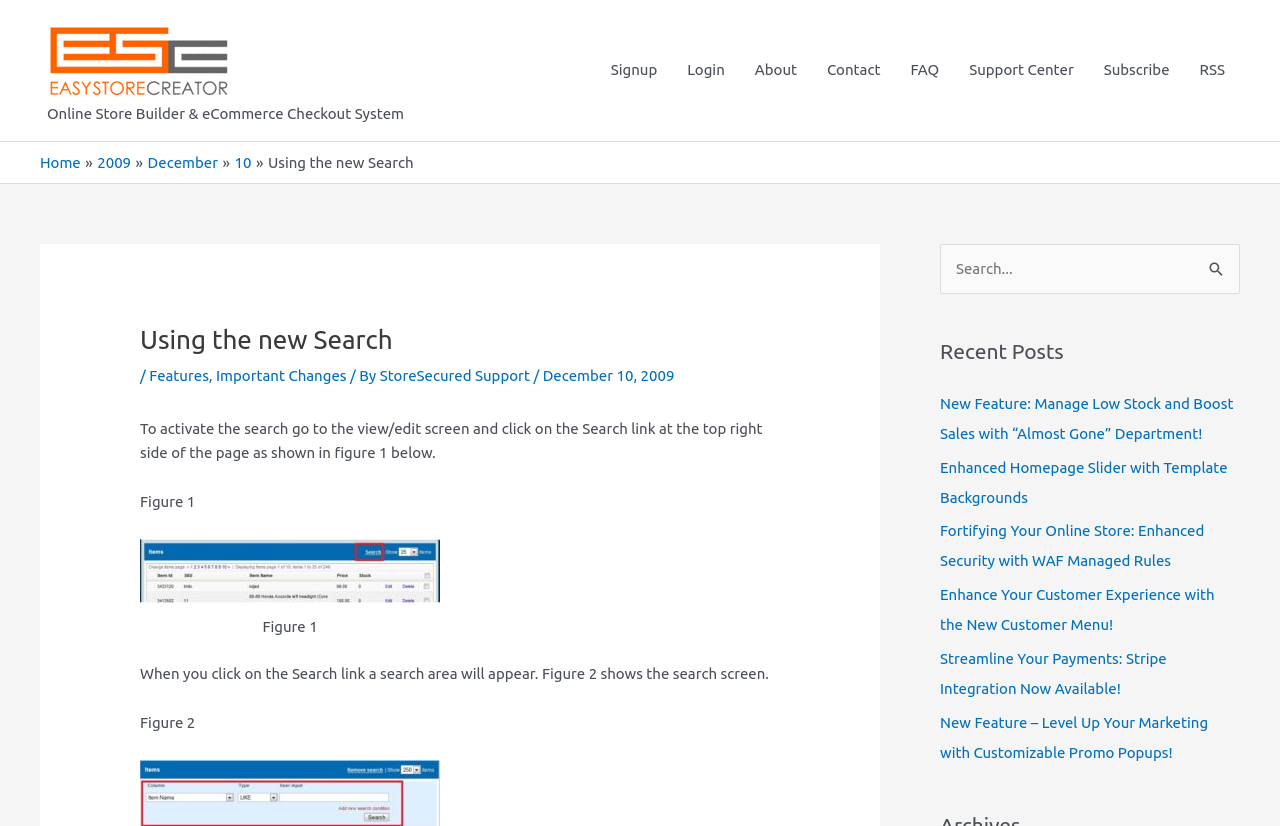Determine the bounding box for the described UI element: "parent_node: Figure 1".

[0.109, 0.652, 0.344, 0.73]